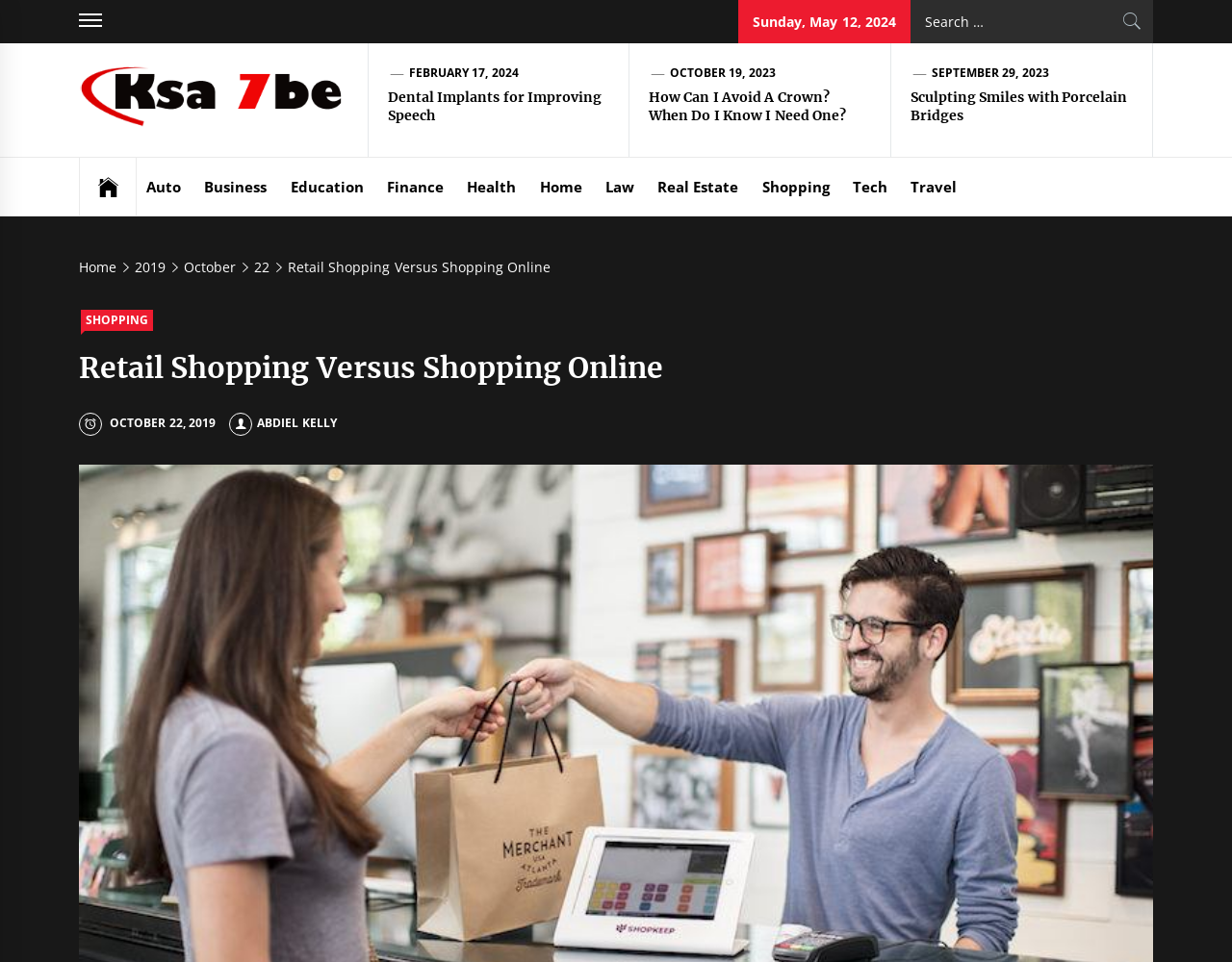Identify the bounding box coordinates of the clickable region to carry out the given instruction: "Search for something".

[0.739, 0.0, 0.936, 0.045]